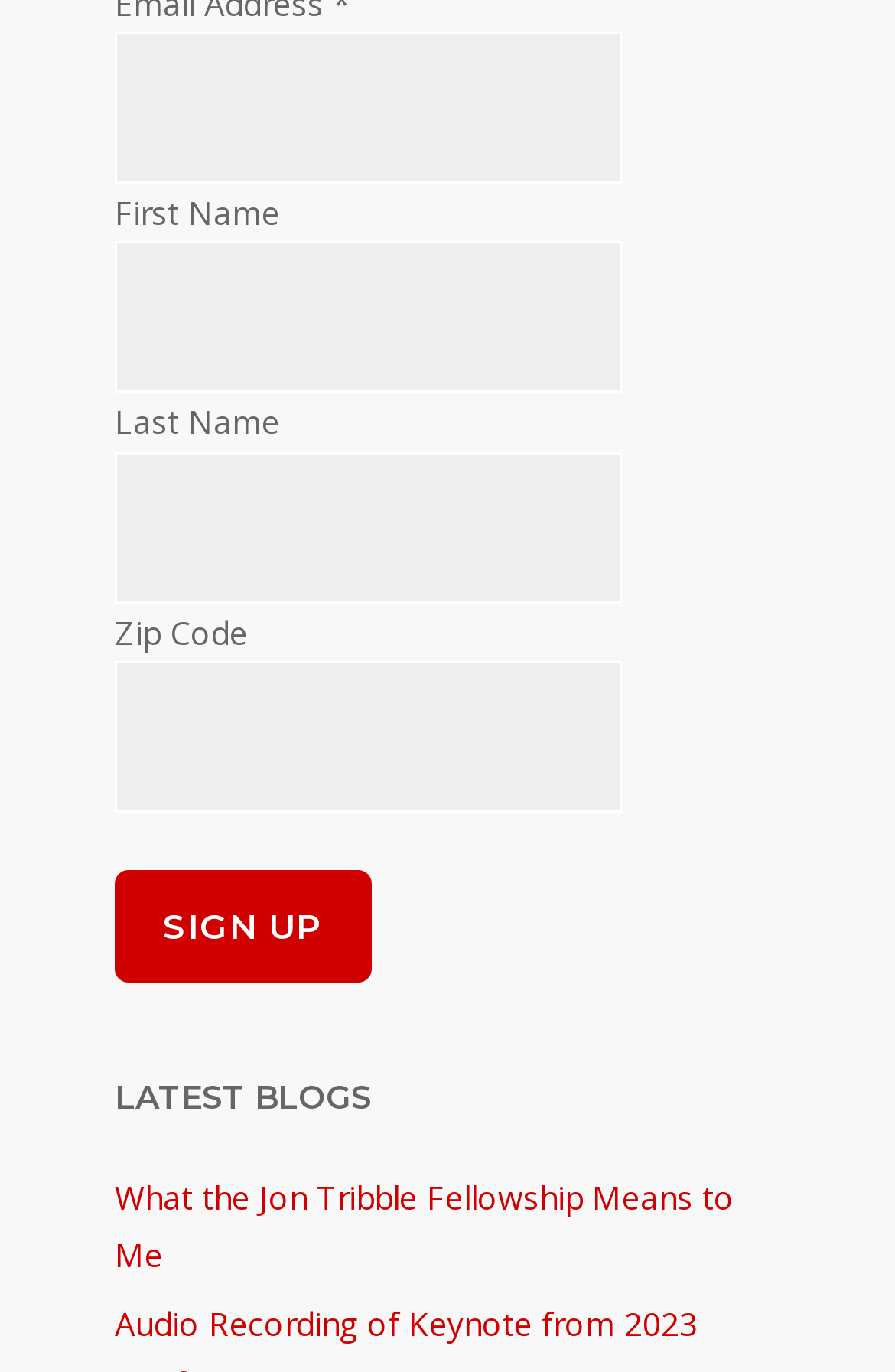Give a concise answer of one word or phrase to the question: 
What is the label of the first text box?

Email Address